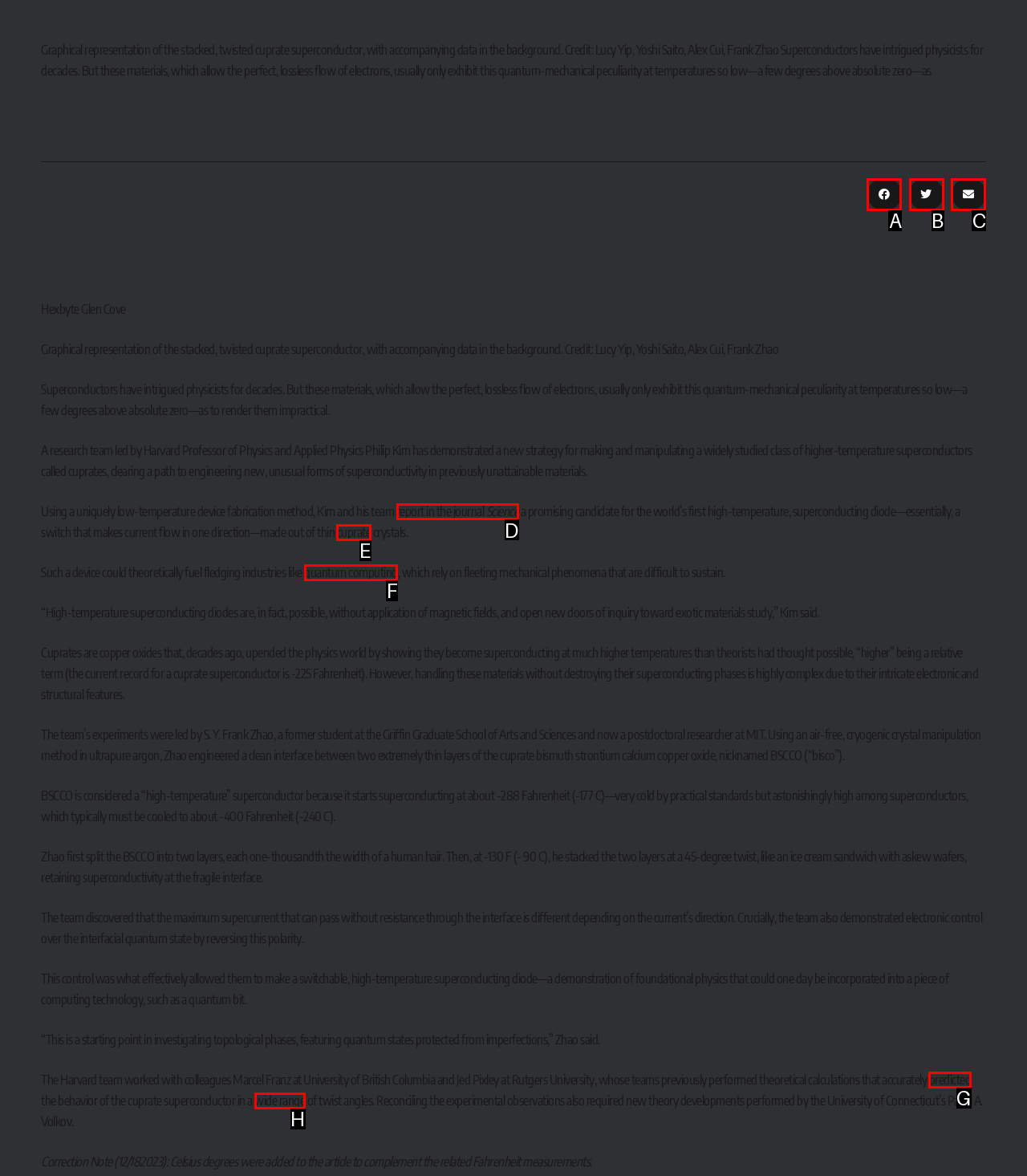Select the UI element that should be clicked to execute the following task: Read the report in the journal Science
Provide the letter of the correct choice from the given options.

D